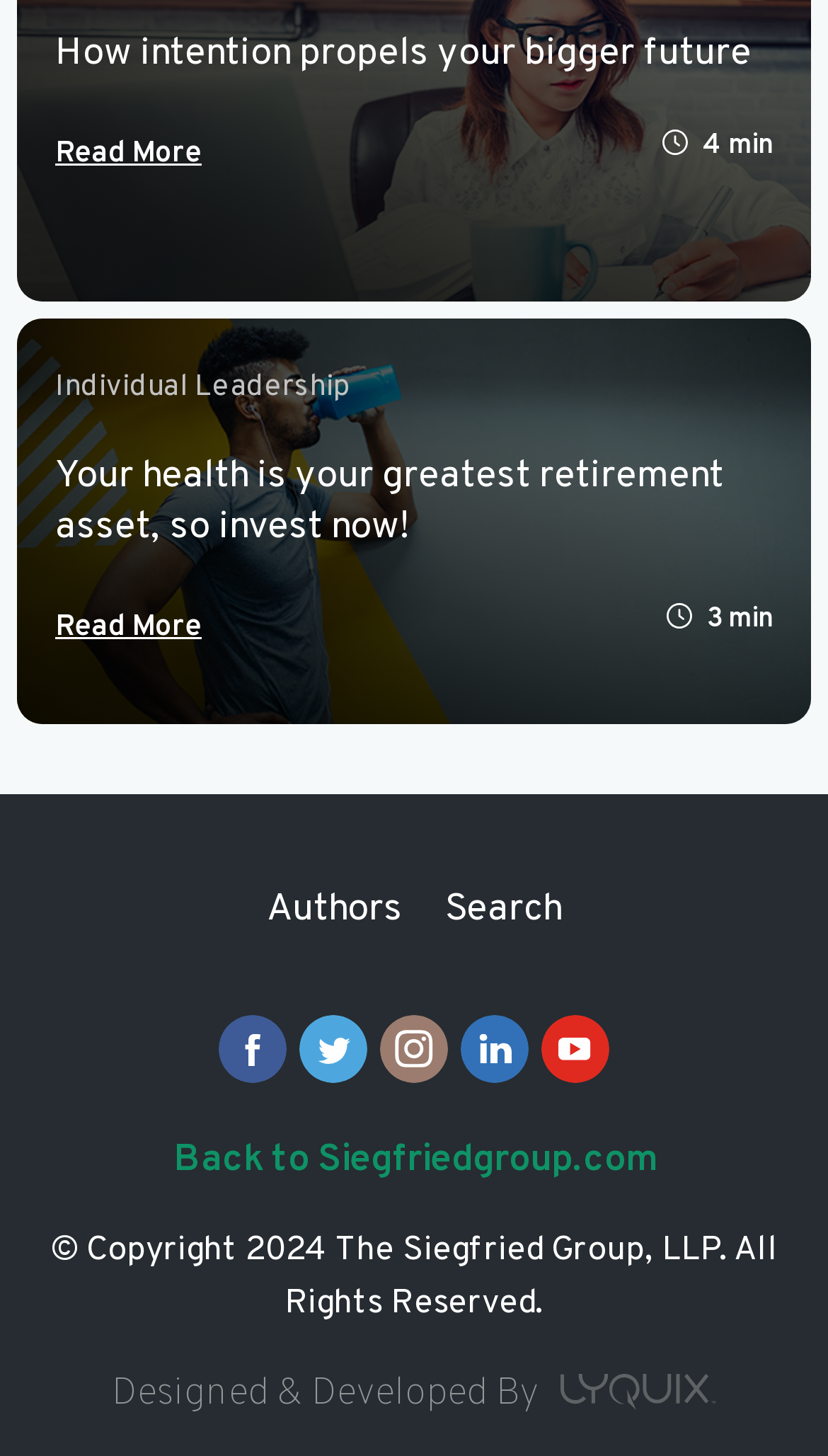What is the copyright year of the website?
Answer the question with a single word or phrase derived from the image.

2024